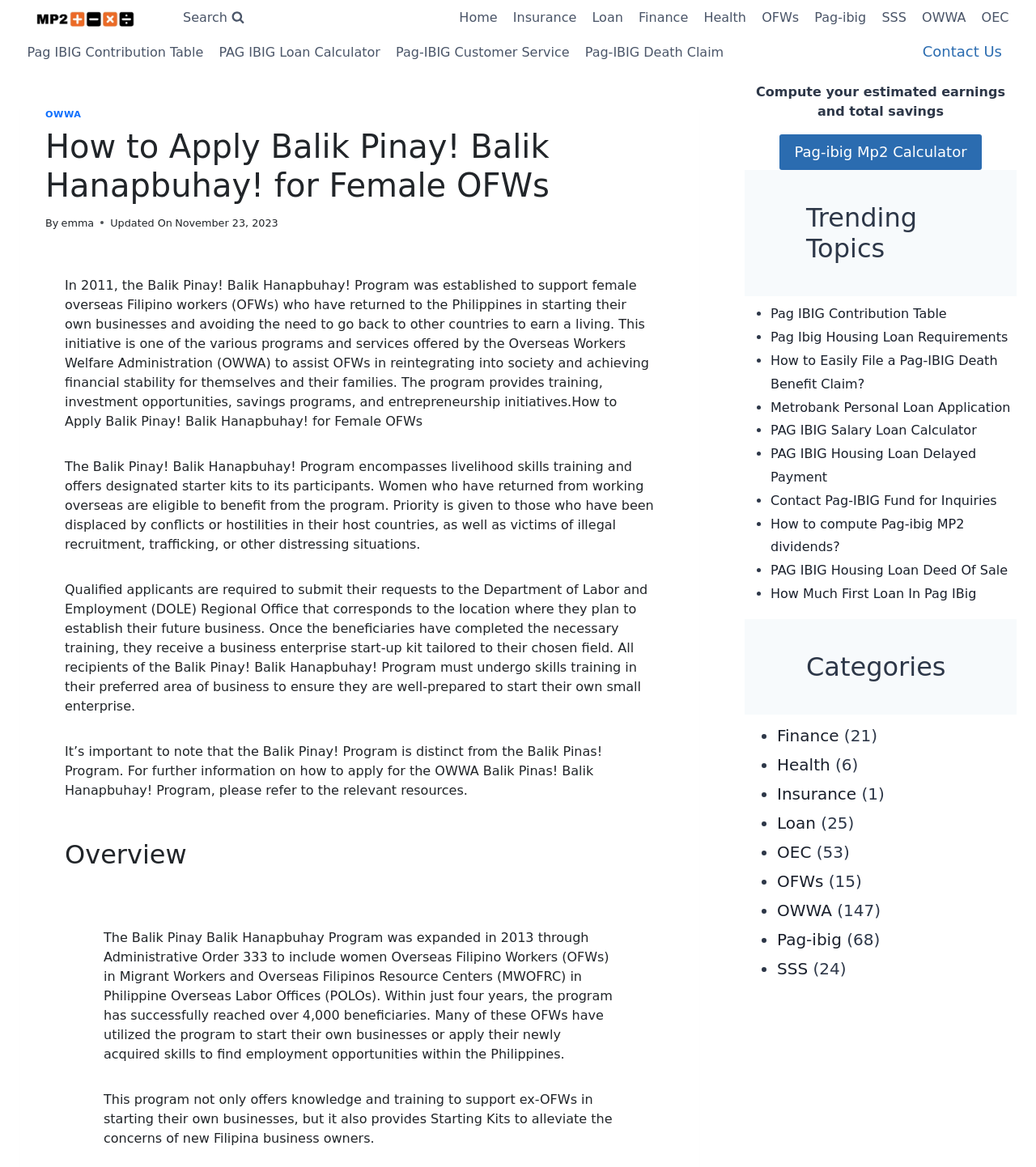Using the format (top-left x, top-left y, bottom-right x, bottom-right y), and given the element description, identify the bounding box coordinates within the screenshot: PAG IBIG Loan Calculator

[0.204, 0.03, 0.375, 0.06]